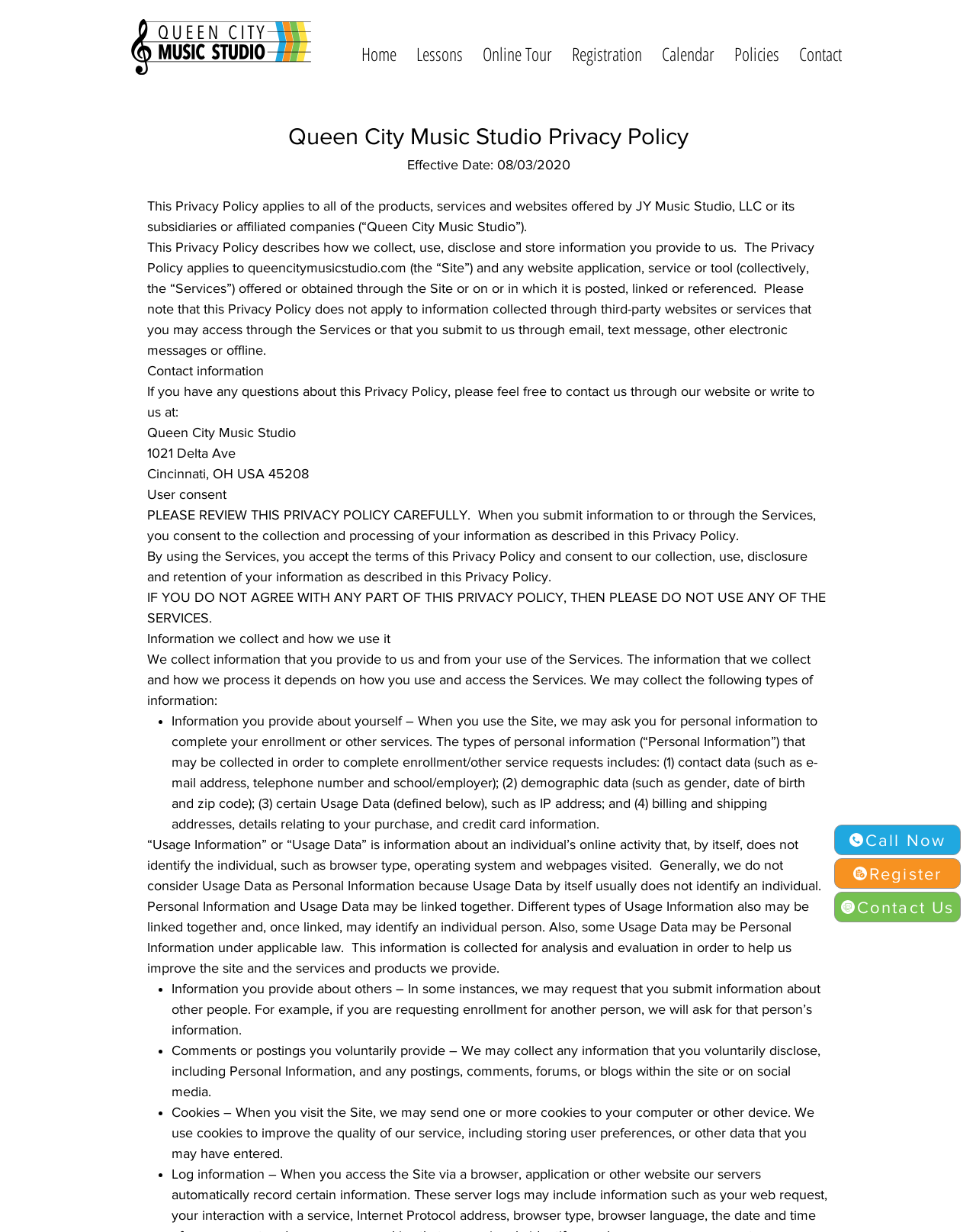Identify the bounding box coordinates of the region that needs to be clicked to carry out this instruction: "Click on Bankruptcy". Provide these coordinates as four float numbers ranging from 0 to 1, i.e., [left, top, right, bottom].

None